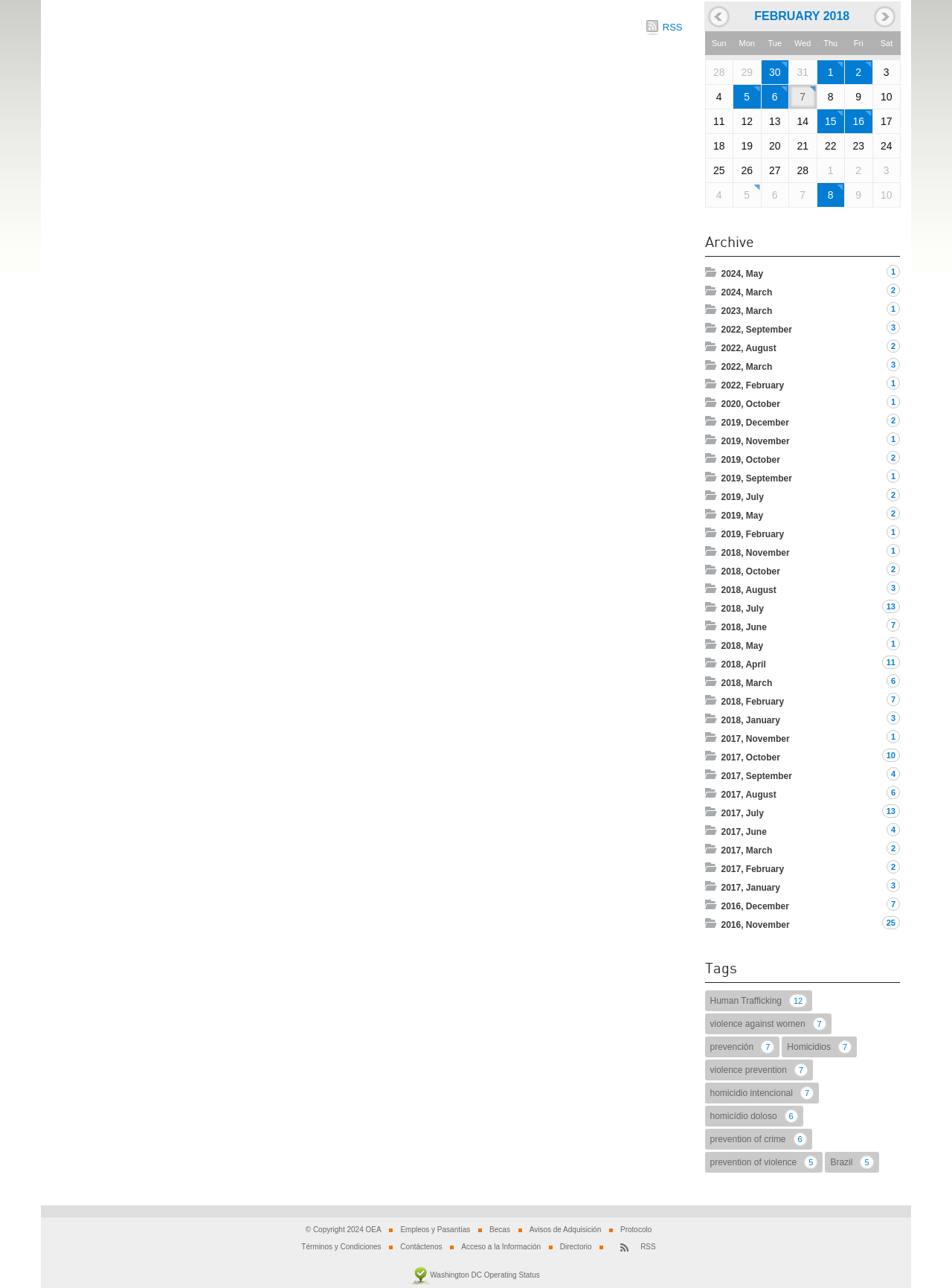Locate the bounding box coordinates for the element described below: "homicídio doloso6". The coordinates must be four float values between 0 and 1, formatted as [left, top, right, bottom].

[0.74, 0.859, 0.844, 0.875]